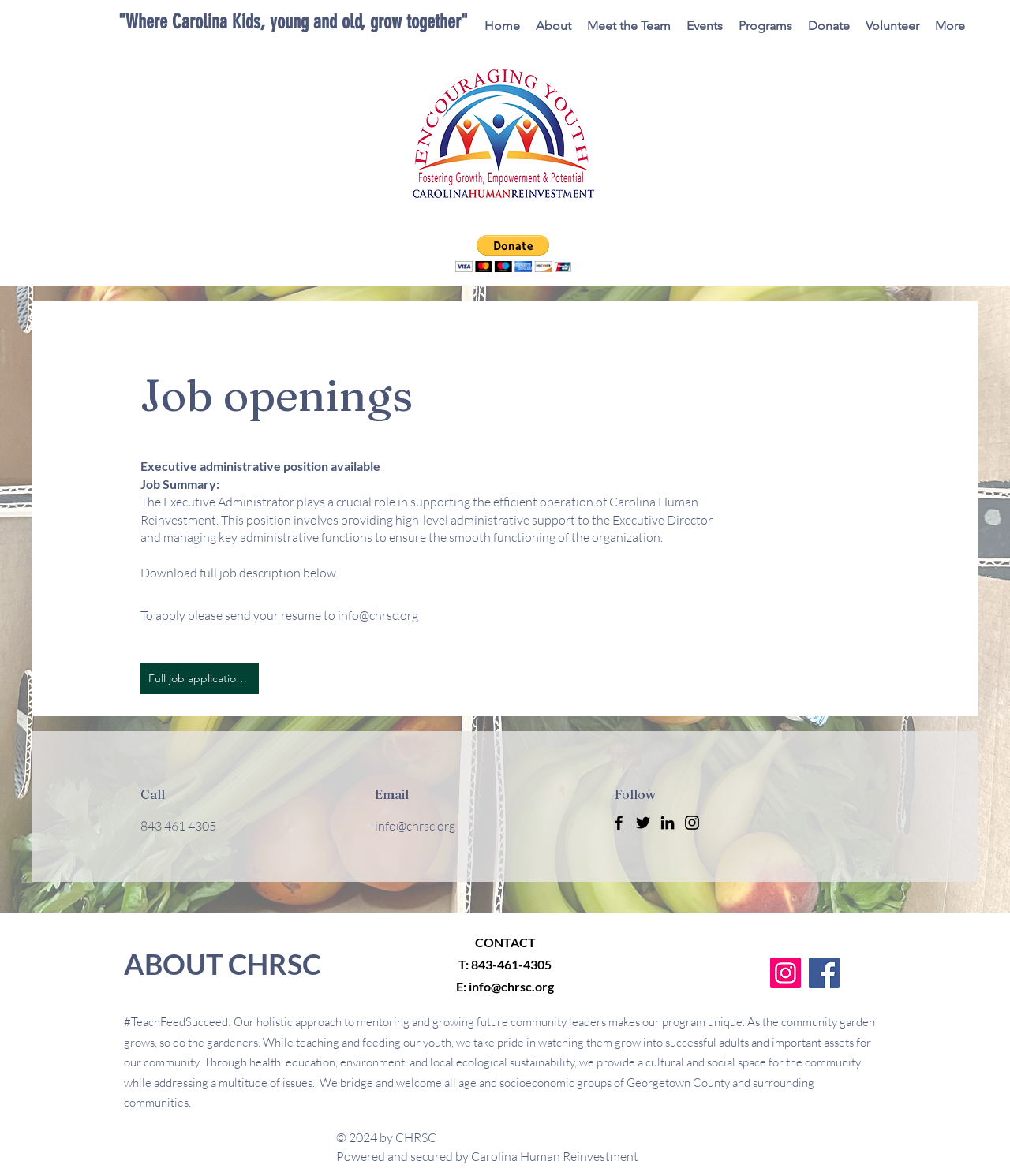Explain in detail what you observe on this webpage.

This webpage is about job openings at Carolina Human Reinvestment (CHRSC). At the top, there is a navigation menu with links to "Home", "About", "Meet the Team", "Events", "Programs", "Donate", "Volunteer", and "More". Below the navigation menu, there is a logo of CHRSC.

The main content of the page is about a job opening for an Executive Administrator position. The job summary is provided, along with a description of the role and its responsibilities. There are also instructions on how to apply for the job, including a link to download the full job description and an email address to send resumes to.

On the right side of the page, there is a social media bar with links to CHRSC's Facebook, Twitter, LinkedIn, and Instagram profiles. Below the social media bar, there is a section with contact information, including a phone number, email address, and physical address.

At the bottom of the page, there is a section with a brief description of CHRSC's mission and approach to mentoring and growing future community leaders. There is also a copyright notice and a statement indicating that the website is powered and secured by CHRSC.